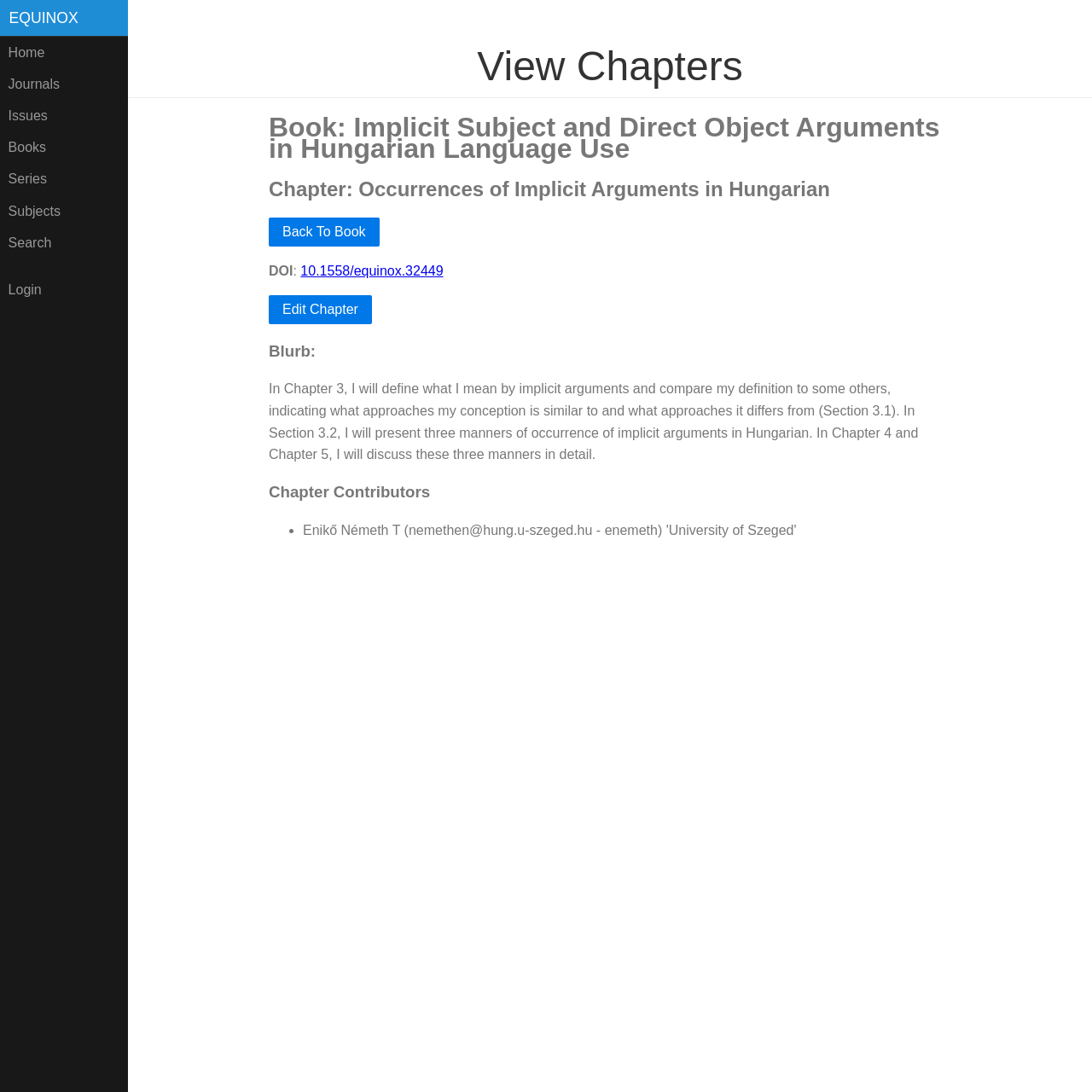Illustrate the webpage with a detailed description.

This webpage is titled "Equinox Admin" and appears to be a chapter view page for a book. At the top left, there is a navigation menu with links to "EQUINOX", "Home", "Journals", "Issues", "Books", "Series", "Subjects", and "Search". Below this menu, there is a link to "Login". 

The main content of the page is divided into sections. The first section is headed by "View Chapters" and contains a heading that reads "Book: Implicit Subject and Direct Object Arguments in Hungarian Language Use". Below this, there is a subheading "Chapter: Occurrences of Implicit Arguments in Hungarian". 

To the right of the chapter title, there is a button labeled "Back To Book". Below this, there is a DOI (Digital Object Identifier) label followed by a link to the DOI "10.1558/equinox.32449". Next to the DOI, there is an "Edit Chapter" button. 

The main content of the chapter is divided into sections. The first section is headed by "Blurb:" and contains a paragraph of text that describes the content of the chapter. Below this, there is a section headed by "Chapter Contributors" that lists the contributors with their names and email addresses.